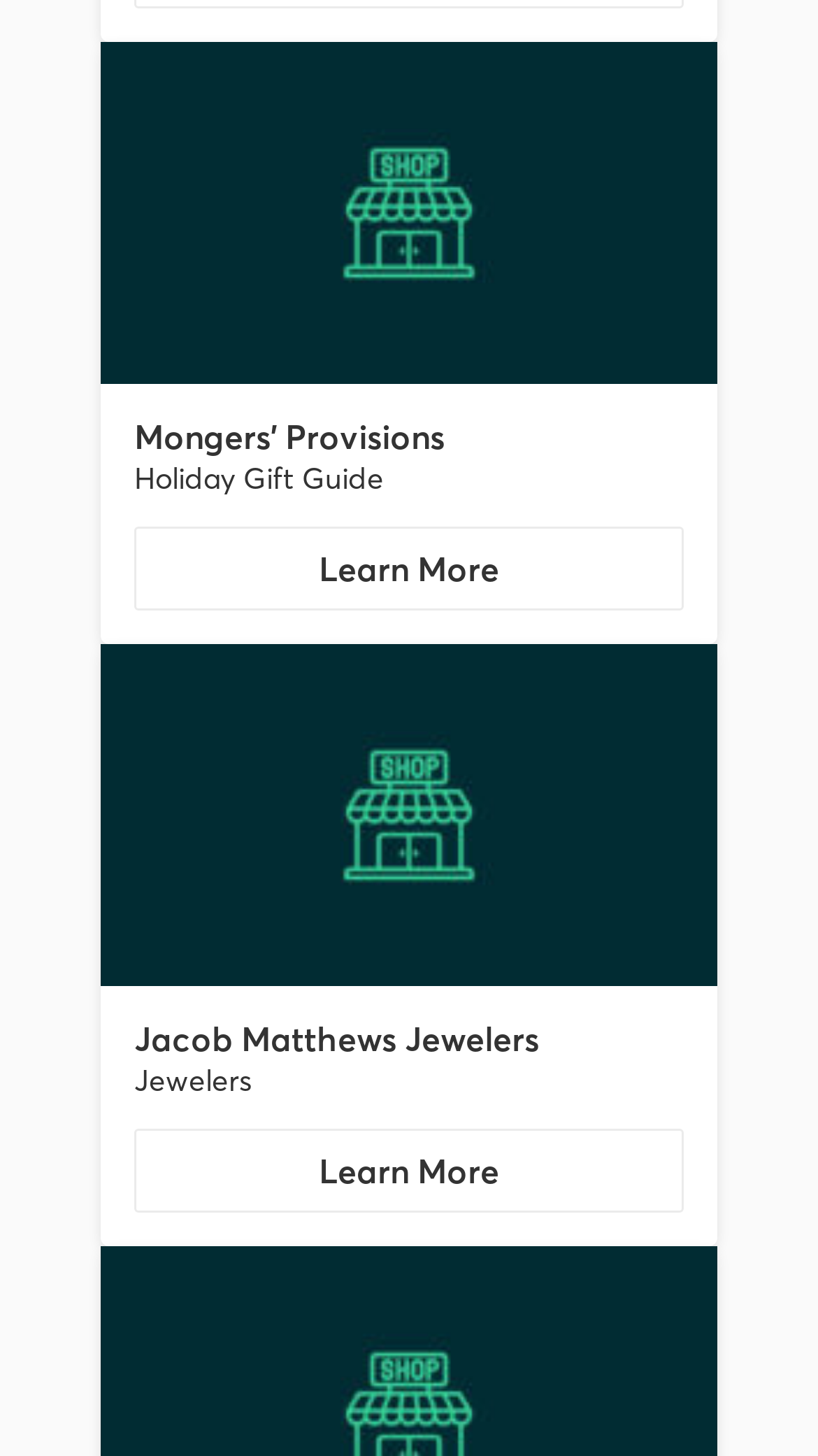Identify the bounding box coordinates of the clickable region to carry out the given instruction: "Go to the Marketplace".

[0.123, 0.704, 0.503, 0.73]